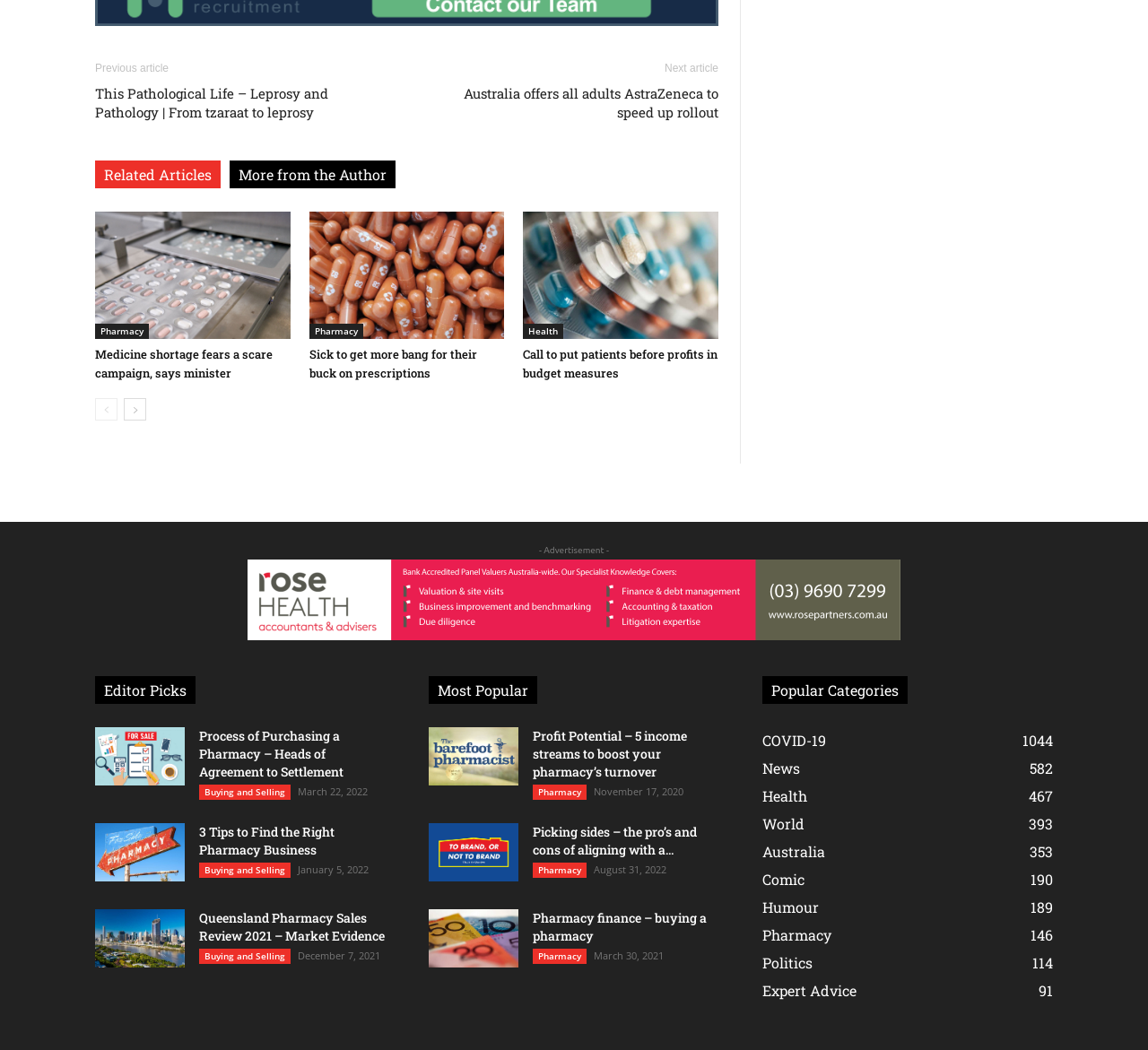Use a single word or phrase to answer the question: What is the format of the articles in the 'Most Popular' section?

Image and heading